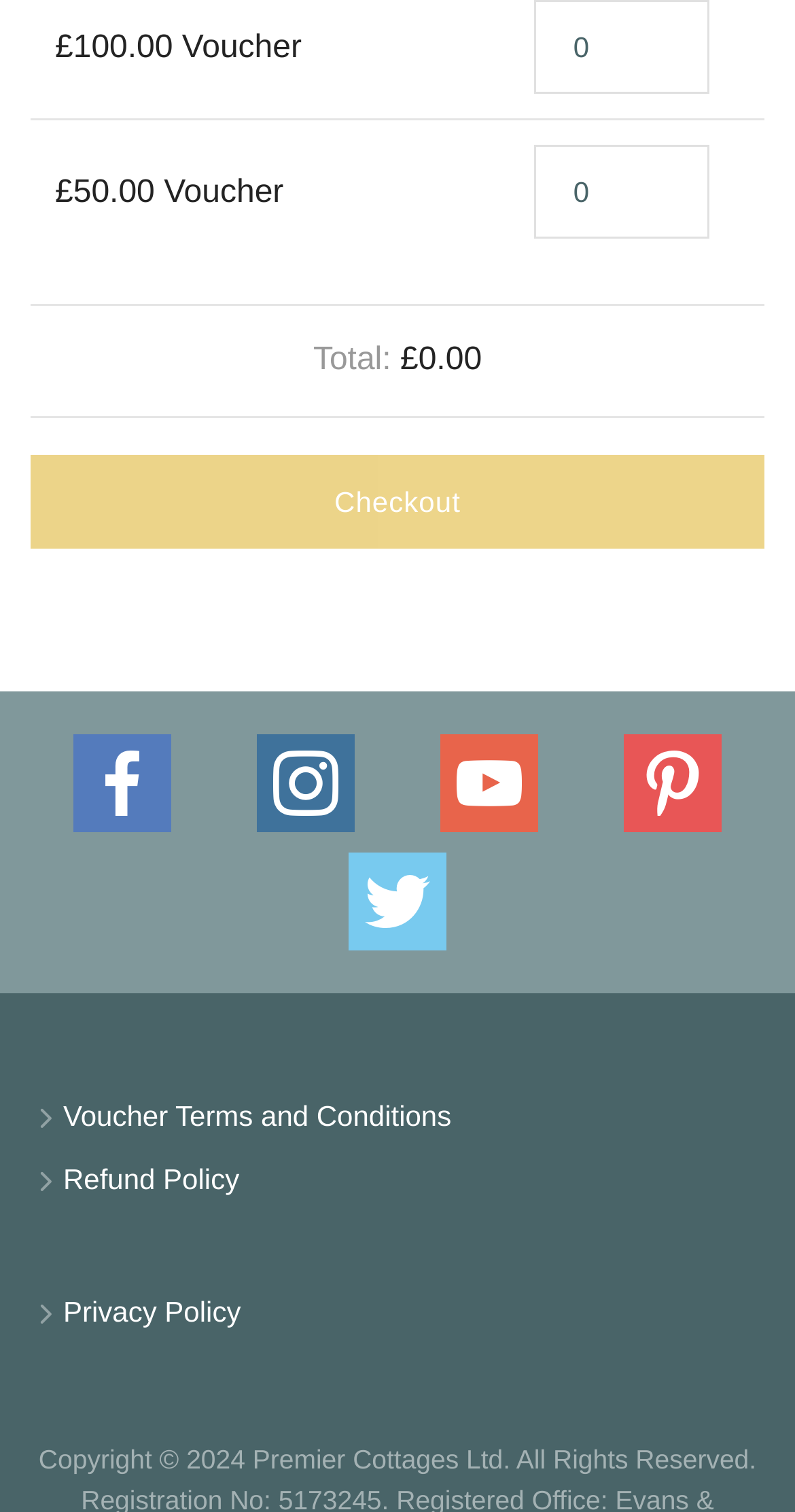Please find the bounding box coordinates of the element that must be clicked to perform the given instruction: "Click on Academic Calendar 2010". The coordinates should be four float numbers from 0 to 1, i.e., [left, top, right, bottom].

None